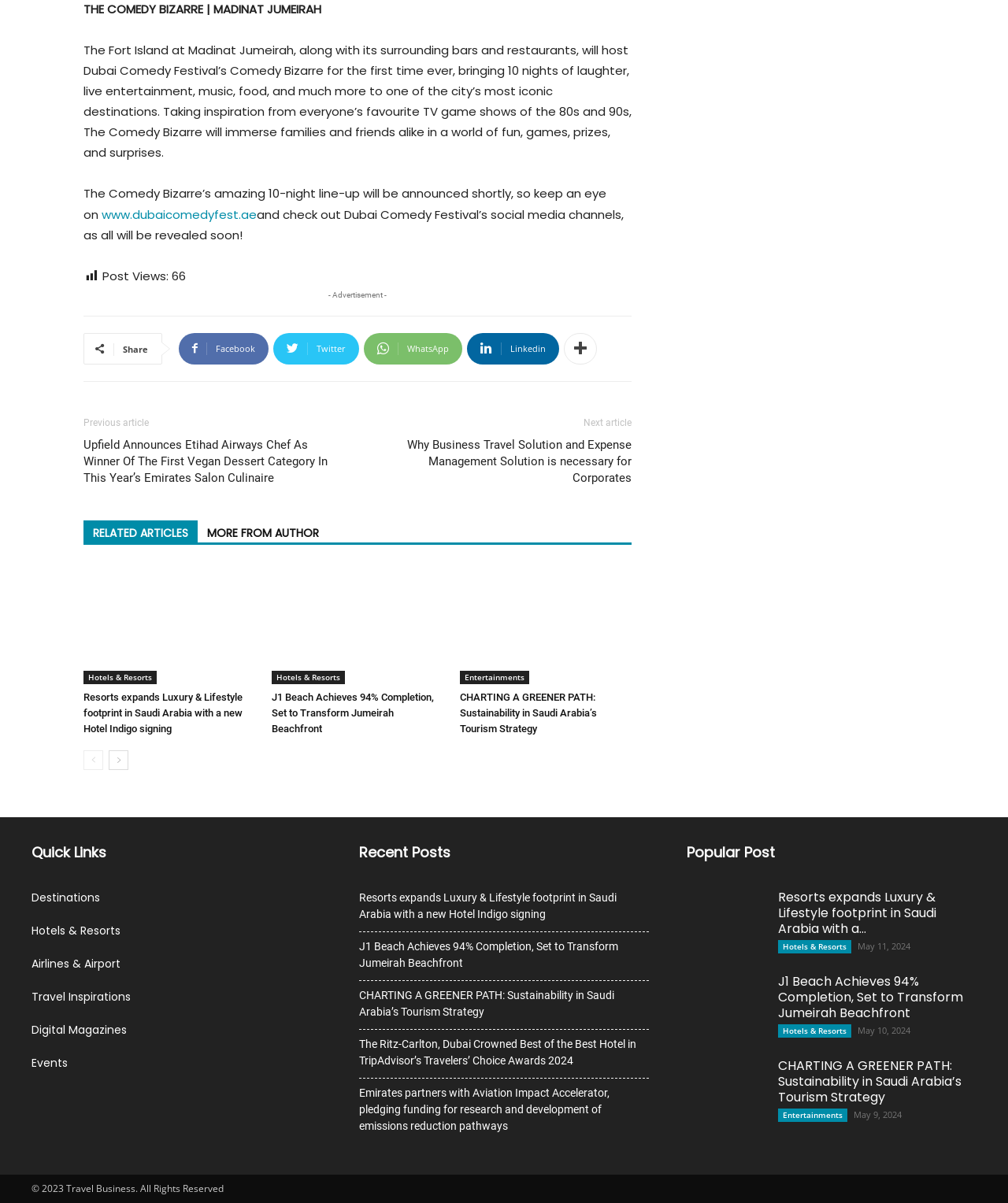Please provide a brief answer to the question using only one word or phrase: 
How many related articles are shown on the webpage?

3